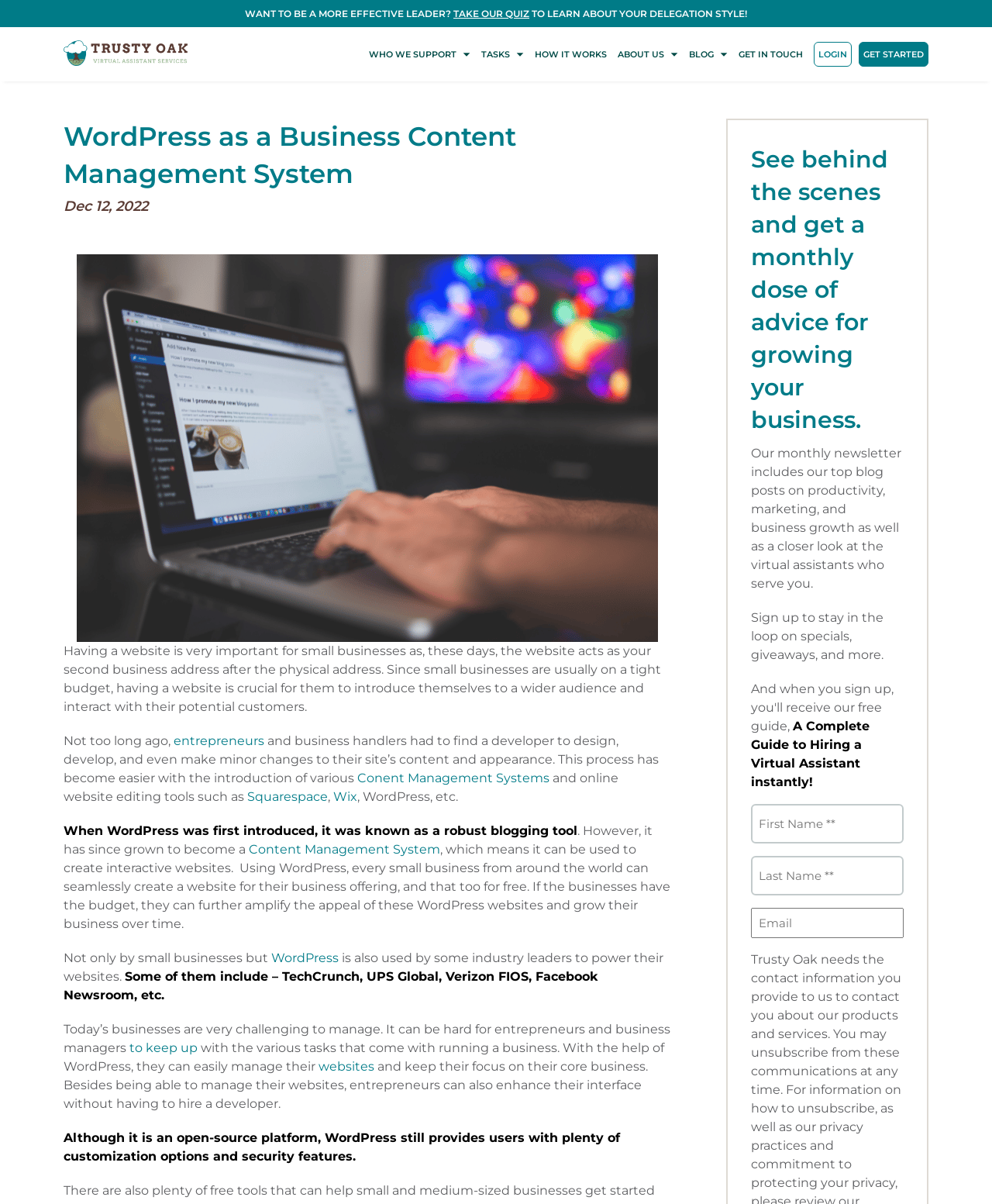Describe all significant elements and features of the webpage.

This webpage is about the importance of having a website for small businesses and how WordPress can be used as a content management system to create and manage websites. At the top of the page, there is a prominent call-to-action section with a heading "WANT TO BE A MORE EFFECTIVE LEADER?" and a link to take a quiz to learn about delegation style. 

Below this section, there is a navigation menu with links to "WHO WE SUPPORT", "TASKS", "HOW IT WORKS", "ABOUT US", "BLOG", "GET IN TOUCH", and "LOGIN" on the top left side of the page. On the top right side, there is a logo of "Trusty Oak" with a link to the homepage.

The main content of the page is divided into several sections. The first section has a heading "WordPress as a Business Content Management System" and a subheading with the date "Dec 12, 2022". Below this, there is a paragraph of text explaining the importance of having a website for small businesses and how WordPress can be used to create and manage websites.

The next section has a figure or image, followed by several paragraphs of text discussing the evolution of website development and management, and how WordPress has become a popular content management system used by small businesses and industry leaders alike.

Further down the page, there is a section with a heading "See behind the scenes and get a monthly dose of advice for growing your business." This section has a description of a monthly newsletter and a call-to-action to sign up for the newsletter. Below this, there is a form to input first name, last name, and email address to receive a guide to hiring a virtual assistant.

Throughout the page, there are several links to other pages and resources, including links to "entrepreneurs", "Content Management Systems", "Squarespace", "Wix", and "WordPress".